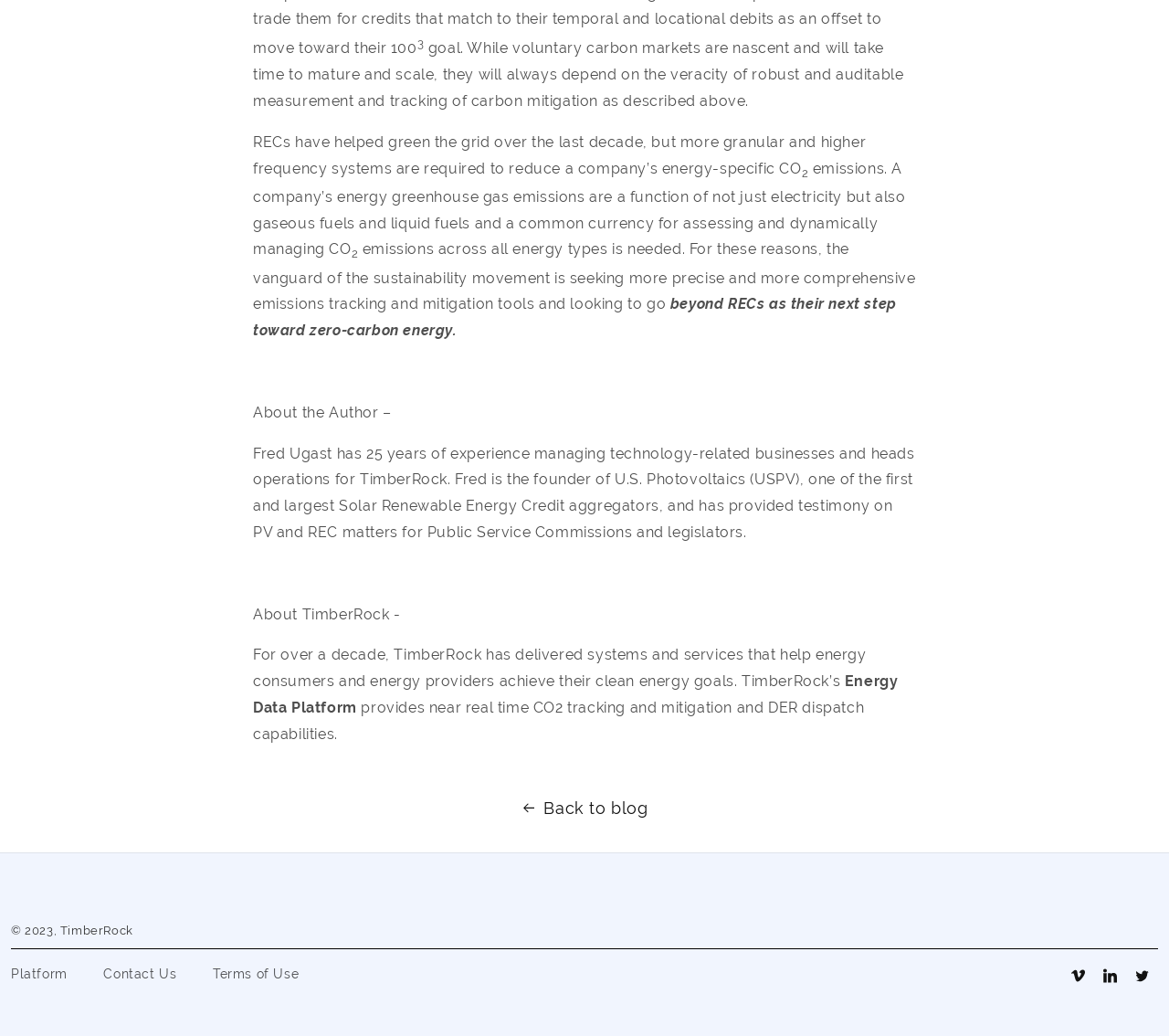Kindly respond to the following question with a single word or a brief phrase: 
Who is the author of the article?

Fred Ugast